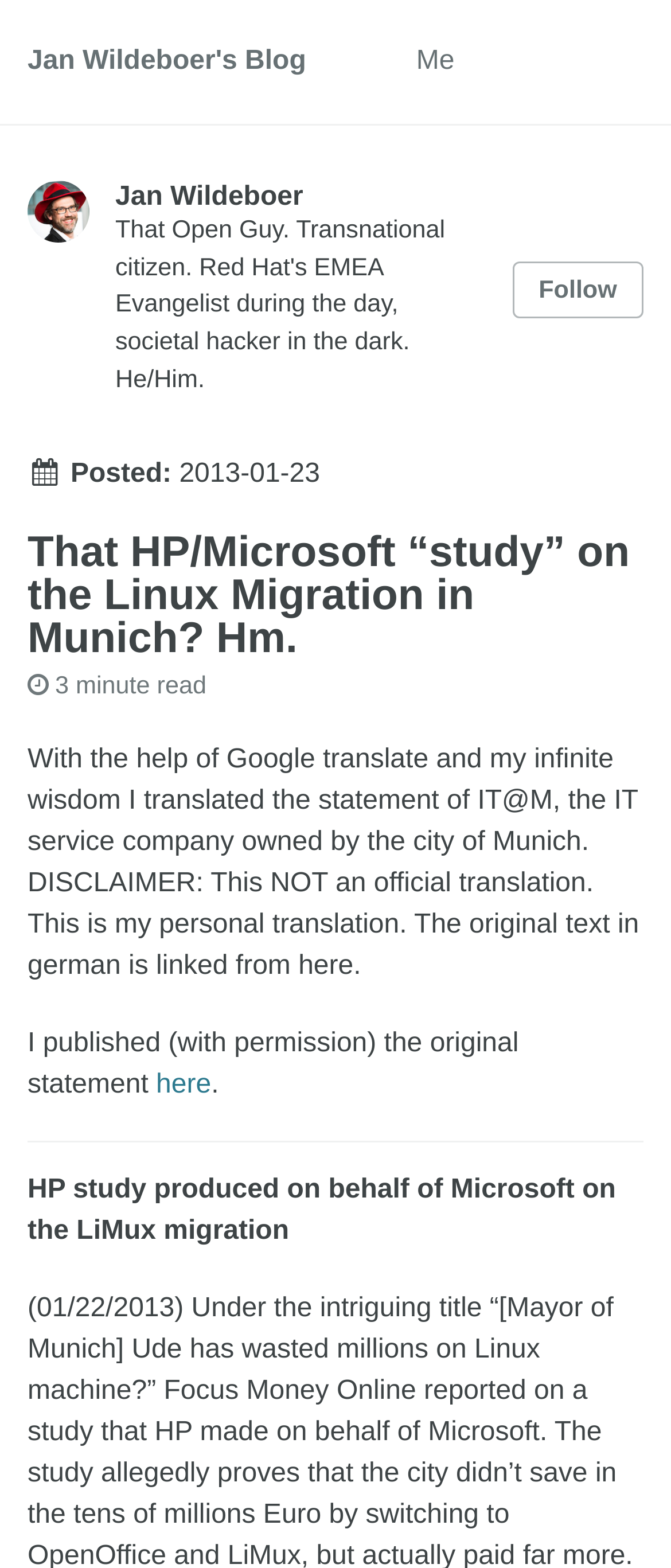What is the company mentioned in the text?
Please analyze the image and answer the question with as much detail as possible.

The company mentioned in the text is IT@M, which is the IT service company owned by the city of Munich, as stated in the StaticText element.